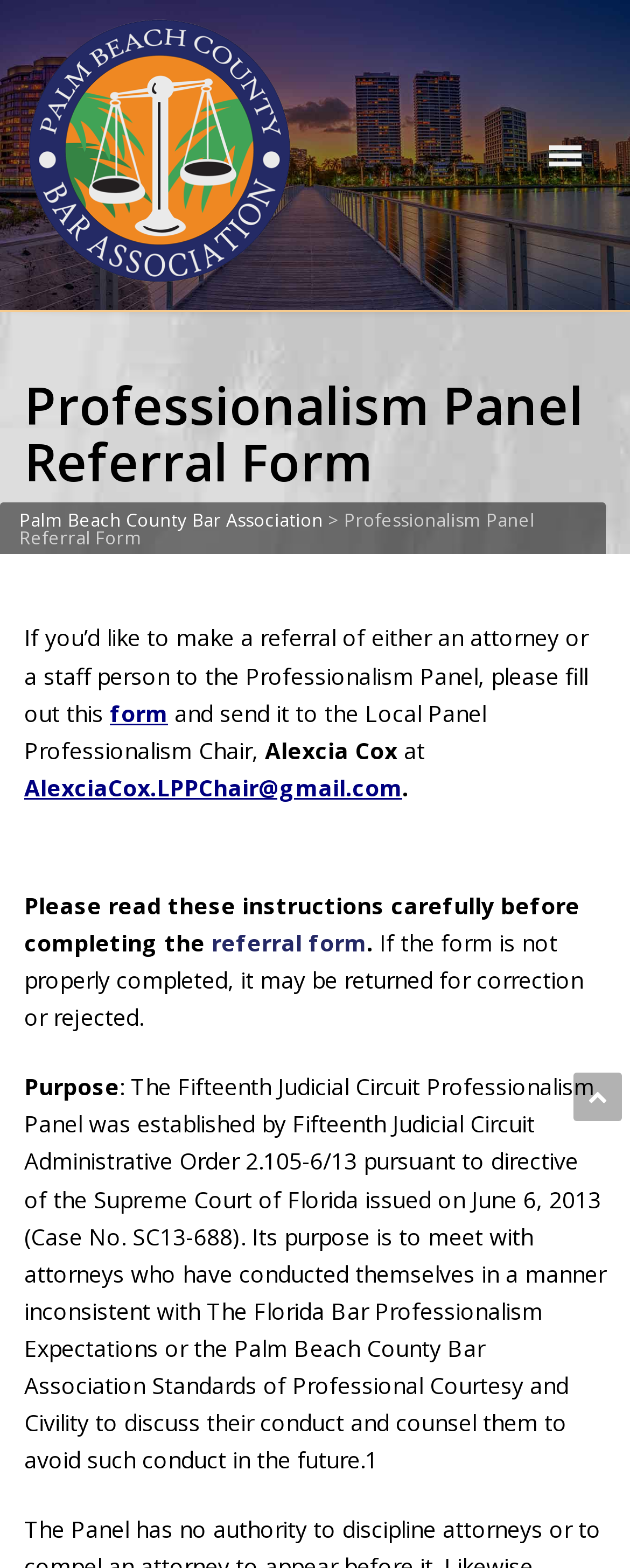What is the source of the directive to establish the Professionalism Panel?
Please provide a single word or phrase as the answer based on the screenshot.

Supreme Court of Florida